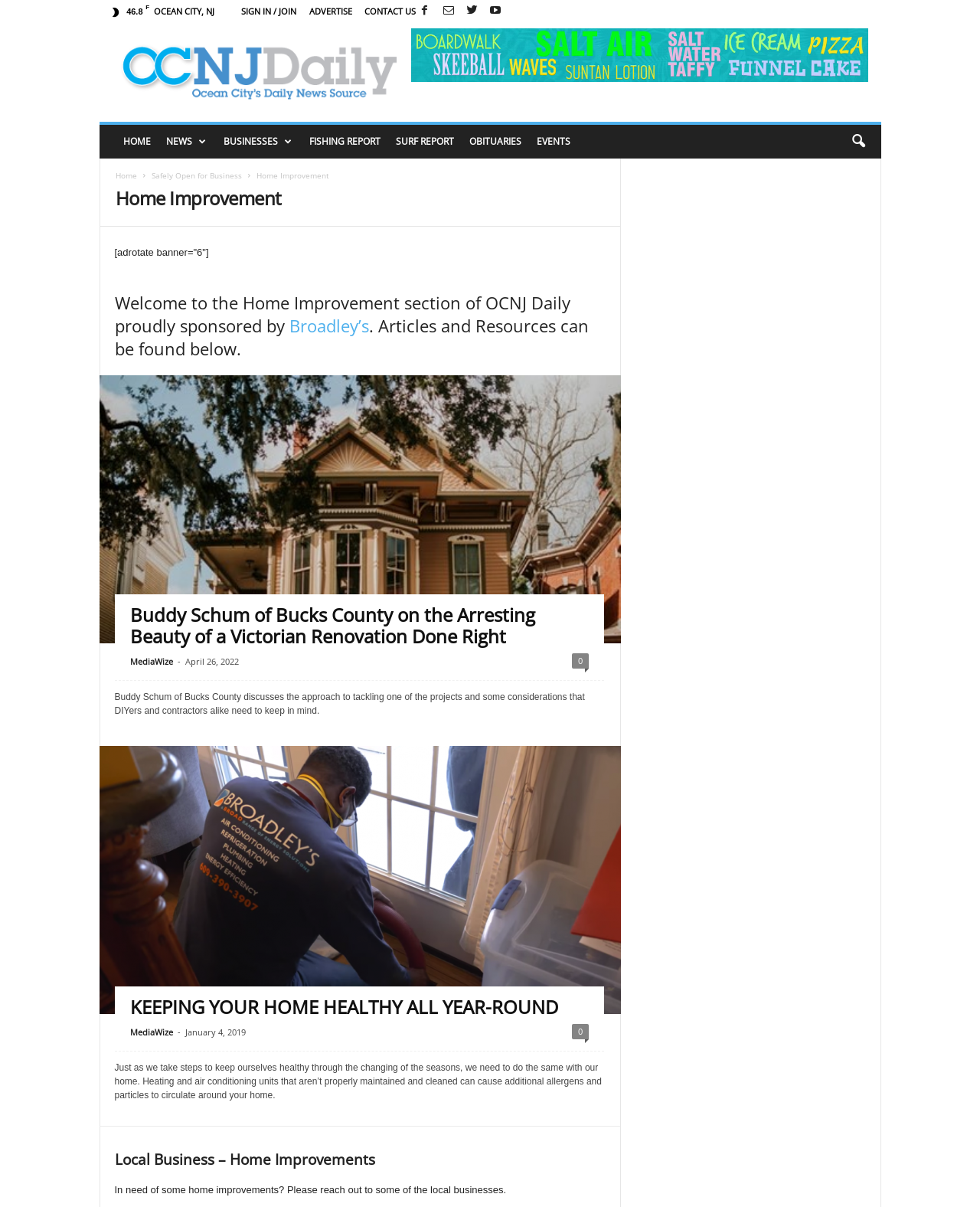Please specify the bounding box coordinates of the area that should be clicked to accomplish the following instruction: "Click on the 'SIGN IN / JOIN' link". The coordinates should consist of four float numbers between 0 and 1, i.e., [left, top, right, bottom].

[0.246, 0.004, 0.303, 0.014]